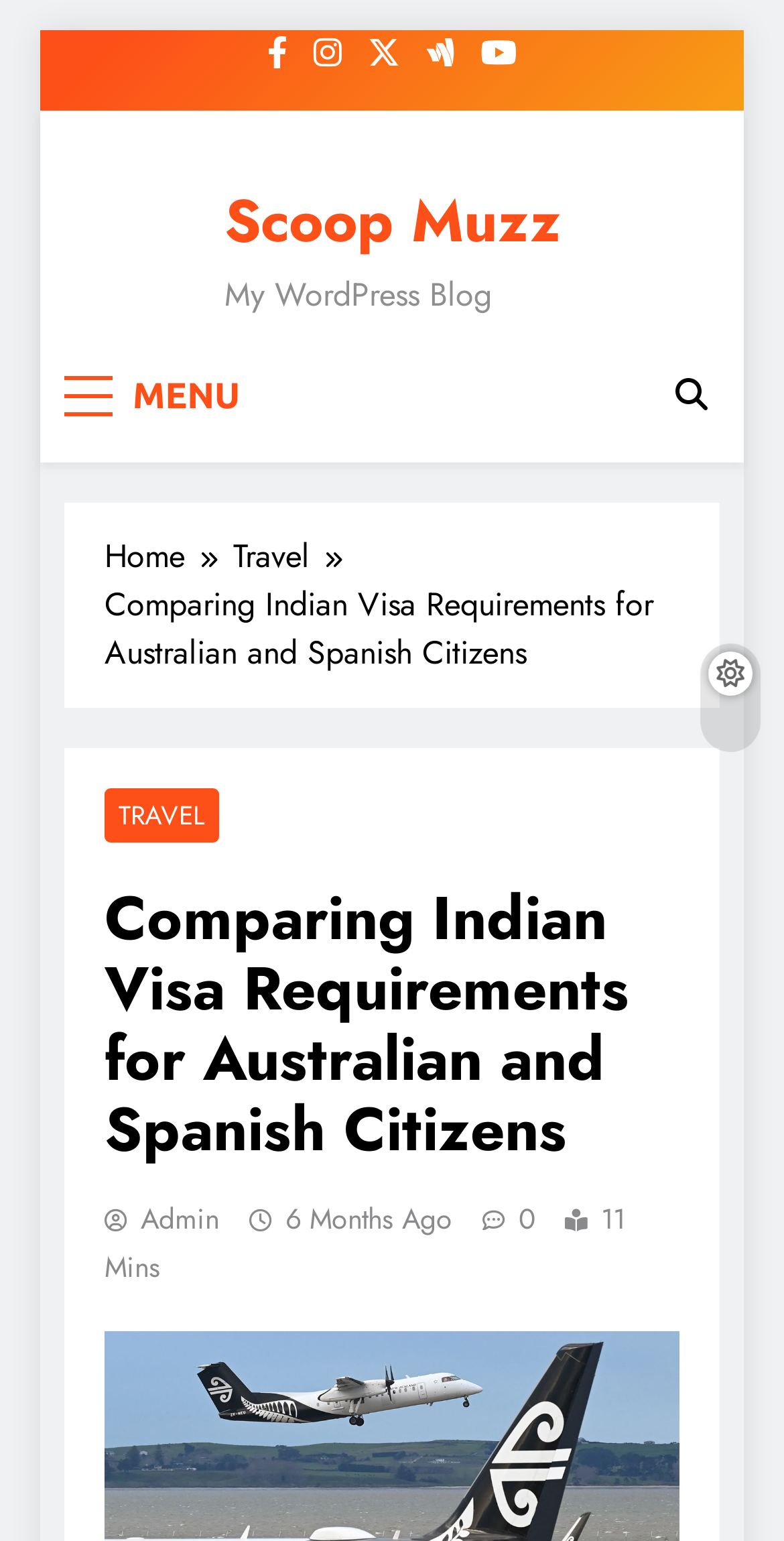Answer the question using only a single word or phrase: 
What is the name of the blog?

My WordPress Blog